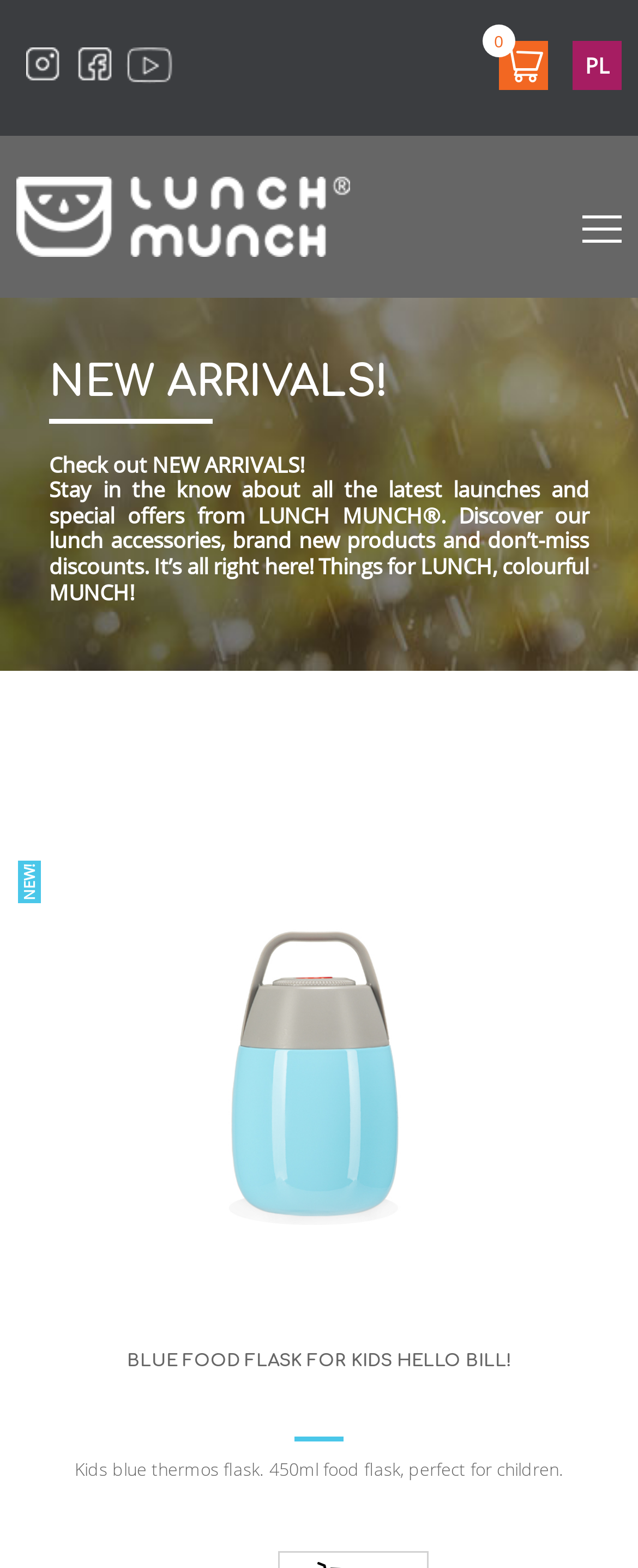What is the name of the blue food flask for kids?
Provide a fully detailed and comprehensive answer to the question.

The name of the blue food flask for kids can be found in the heading below the image of the flask, which says 'BLUE FOOD FLASK FOR KIDS HELLO BILL!'.